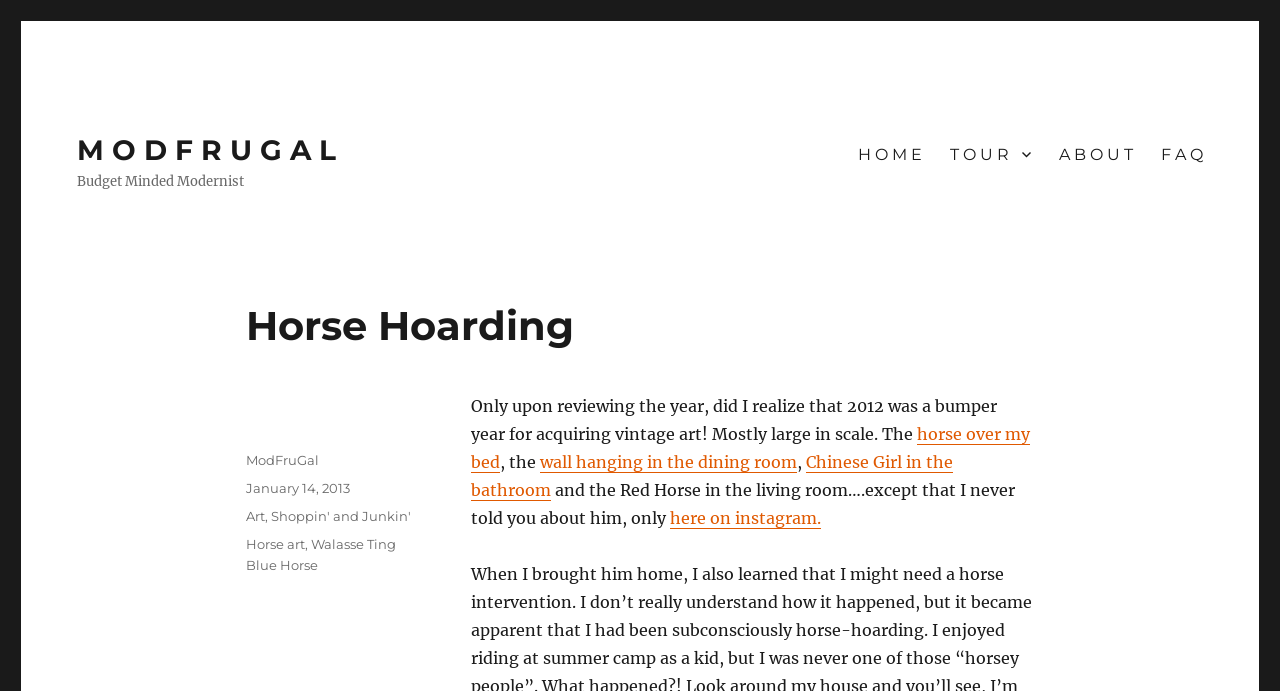Determine the bounding box coordinates in the format (top-left x, top-left y, bottom-right x, bottom-right y). Ensure all values are floating point numbers between 0 and 1. Identify the bounding box of the UI element described by: horse over my bed

[0.368, 0.614, 0.805, 0.683]